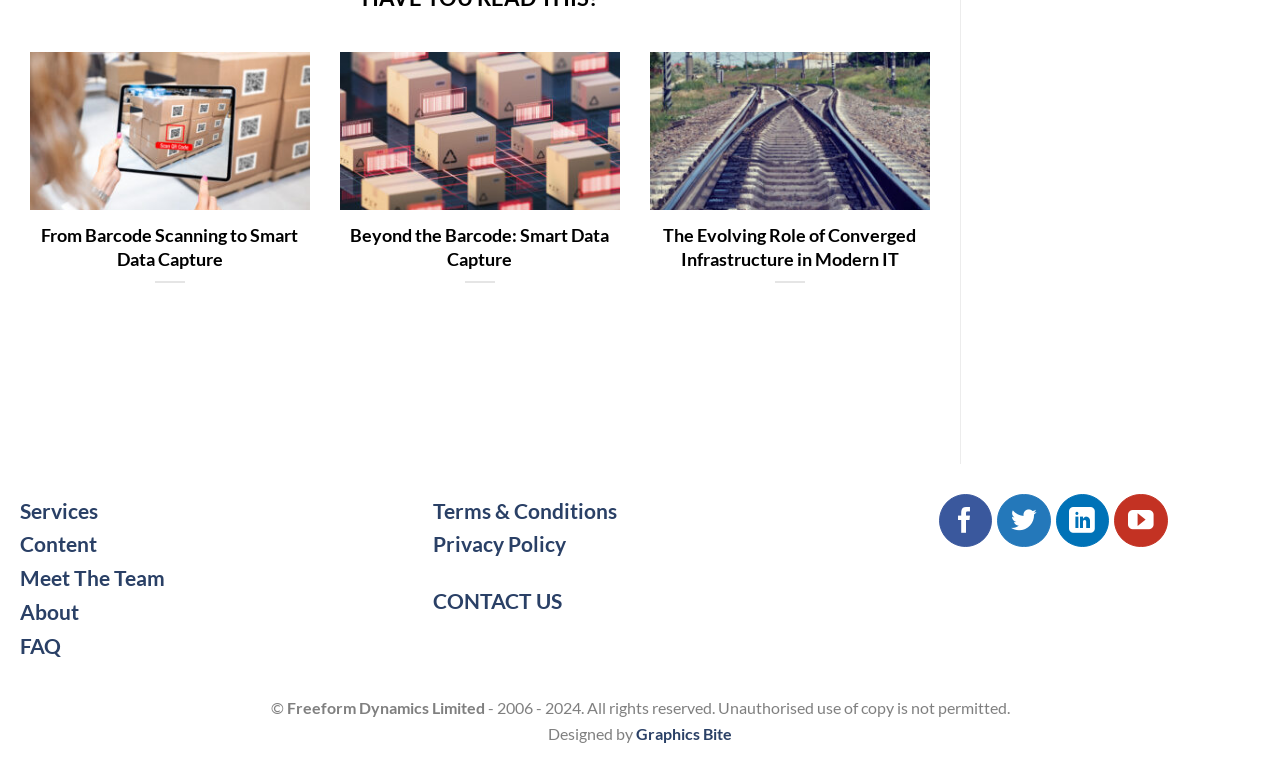Please mark the bounding box coordinates of the area that should be clicked to carry out the instruction: "View ANNUAL REPORTS".

None